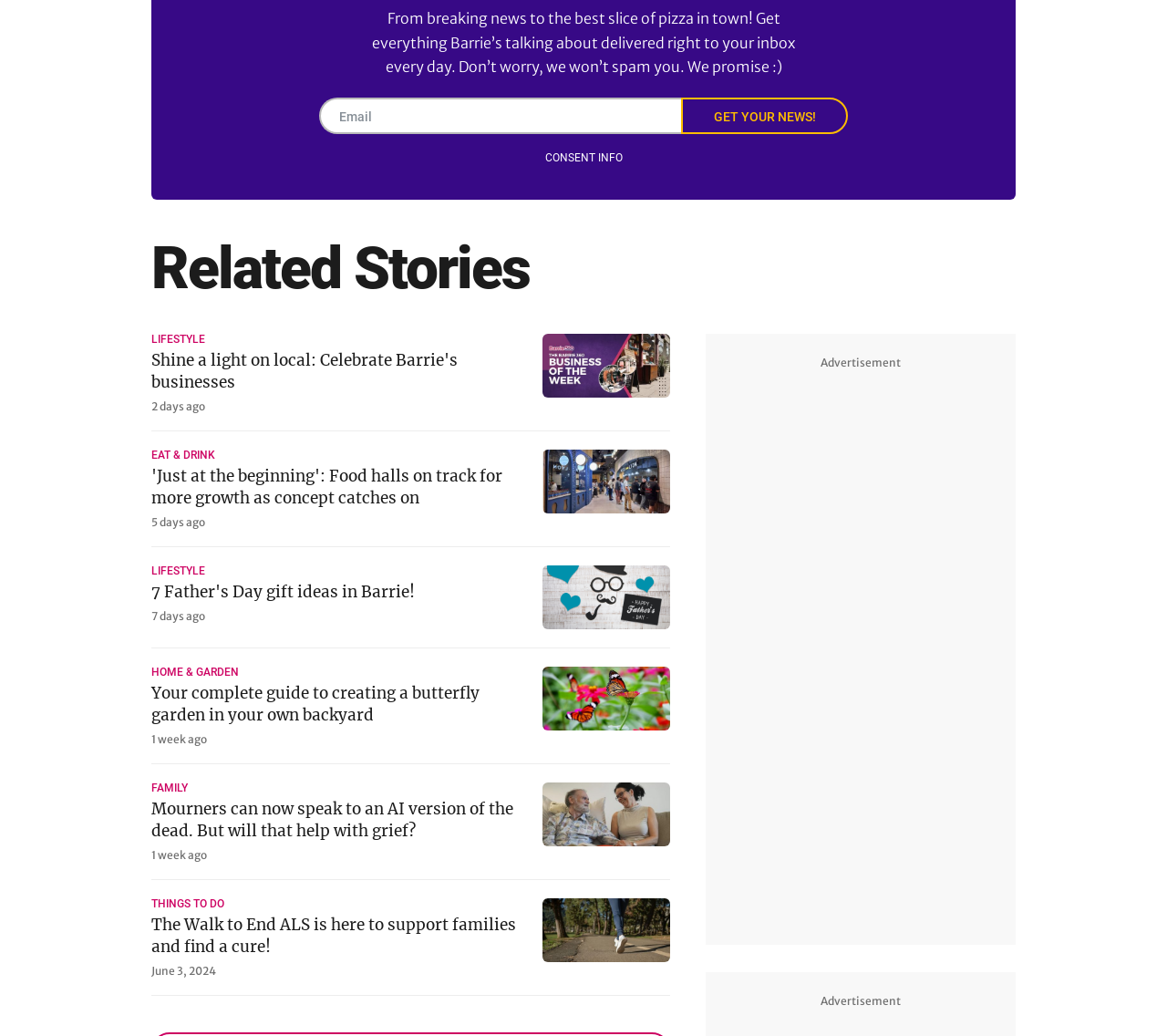Give a concise answer of one word or phrase to the question: 
How many news articles are available on this webpage?

8